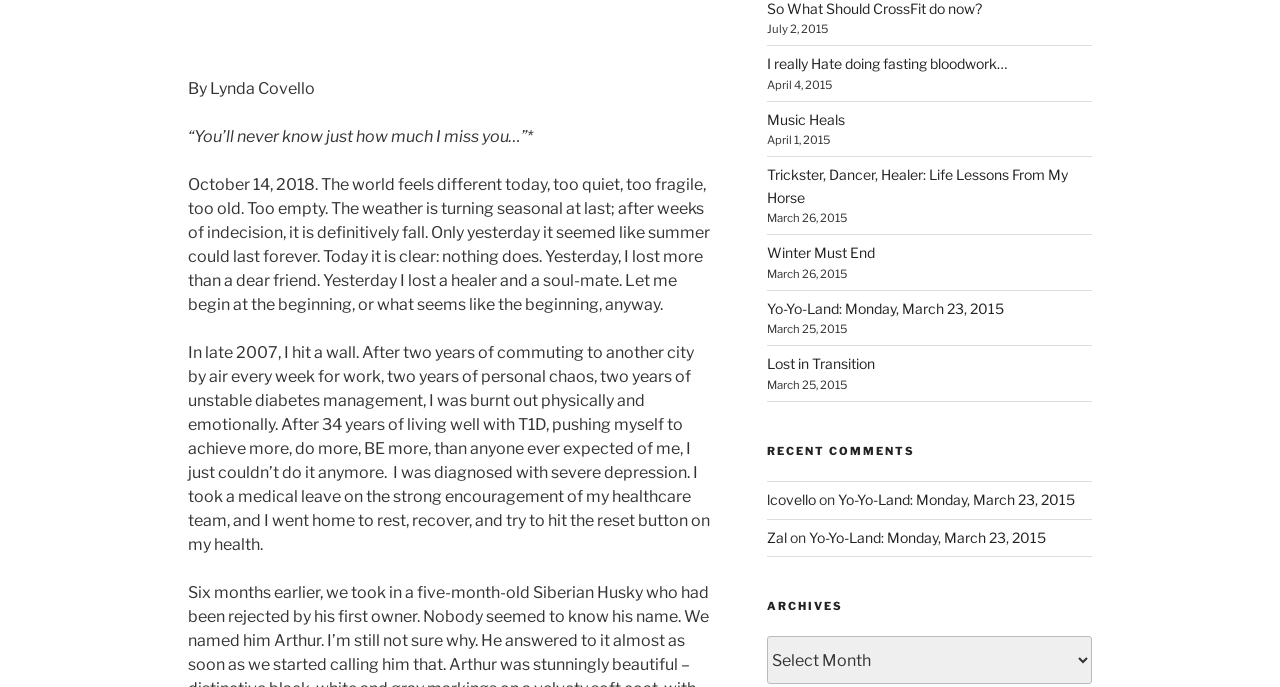Locate the bounding box coordinates of the element that needs to be clicked to carry out the instruction: "Post a comment". The coordinates should be given as four float numbers ranging from 0 to 1, i.e., [left, top, right, bottom].

None